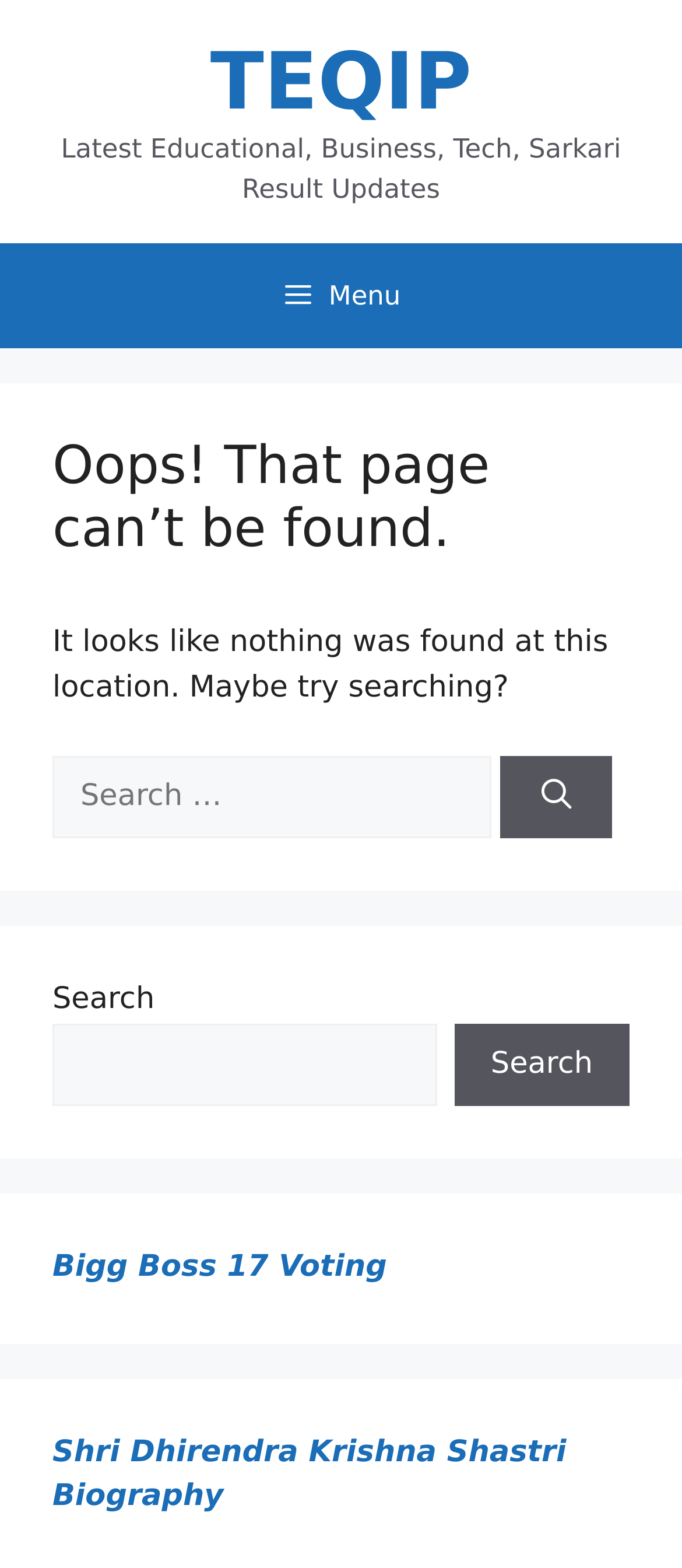What is the purpose of the search box?
Look at the image and provide a detailed response to the question.

The search box is provided to allow users to search for content on the website, as indicated by the label 'Search for:' and the presence of a search button.